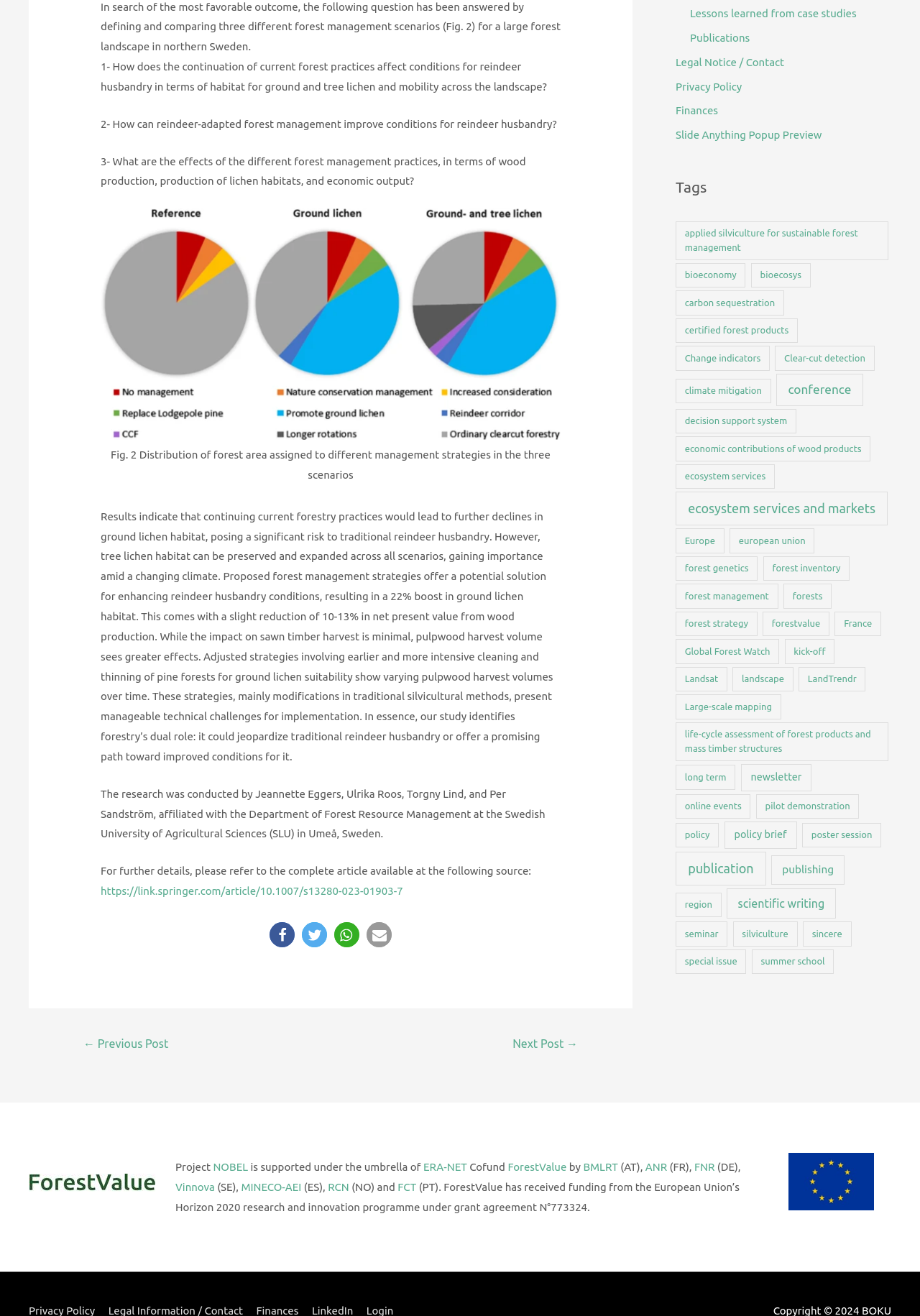What is the effect of continuing current forestry practices?
Utilize the image to construct a detailed and well-explained answer.

According to the text, continuing current forestry practices would lead to further declines in ground lichen habitat, posing a significant risk to traditional reindeer husbandry.